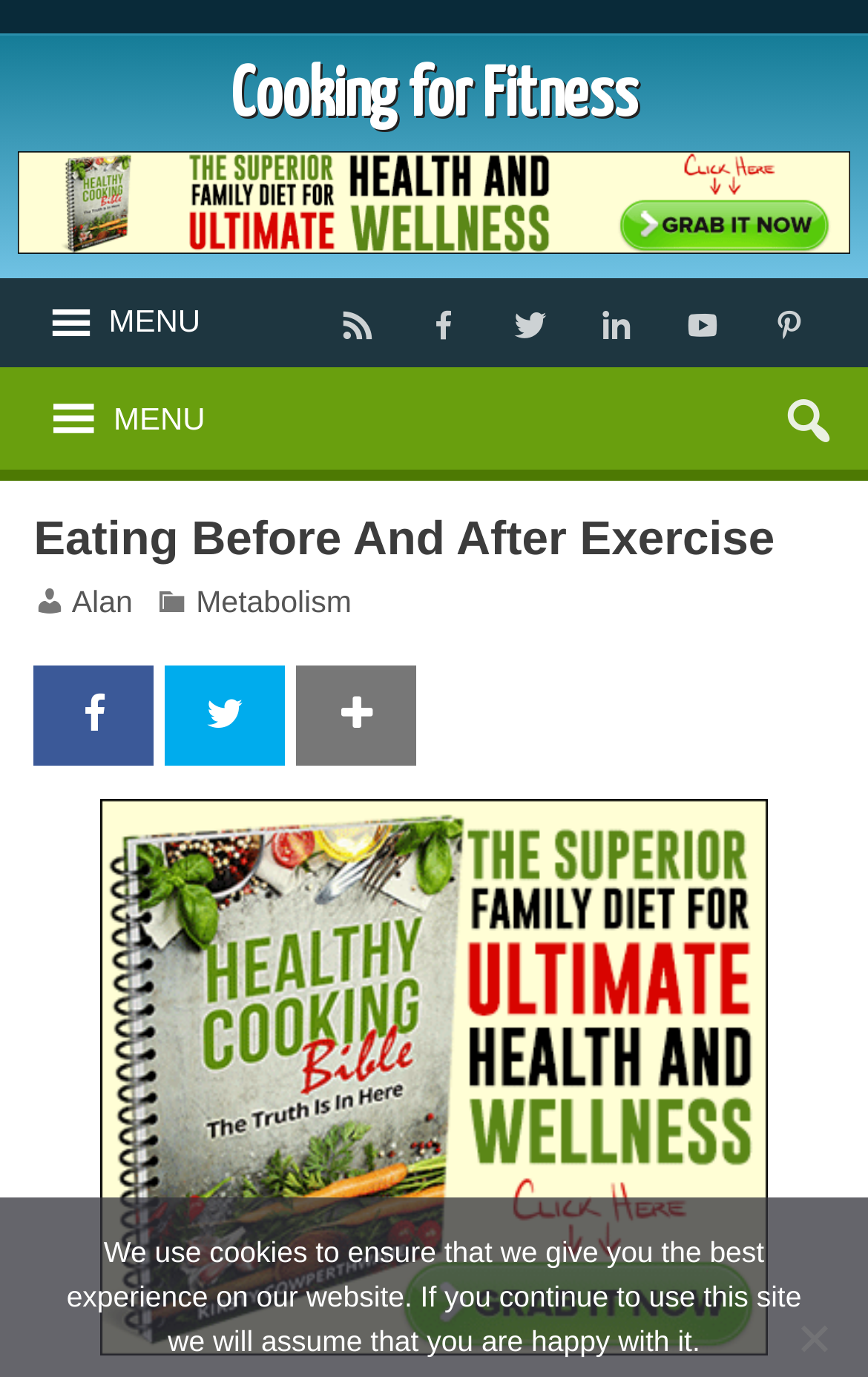How many social media links are there?
Using the image, give a concise answer in the form of a single word or short phrase.

6